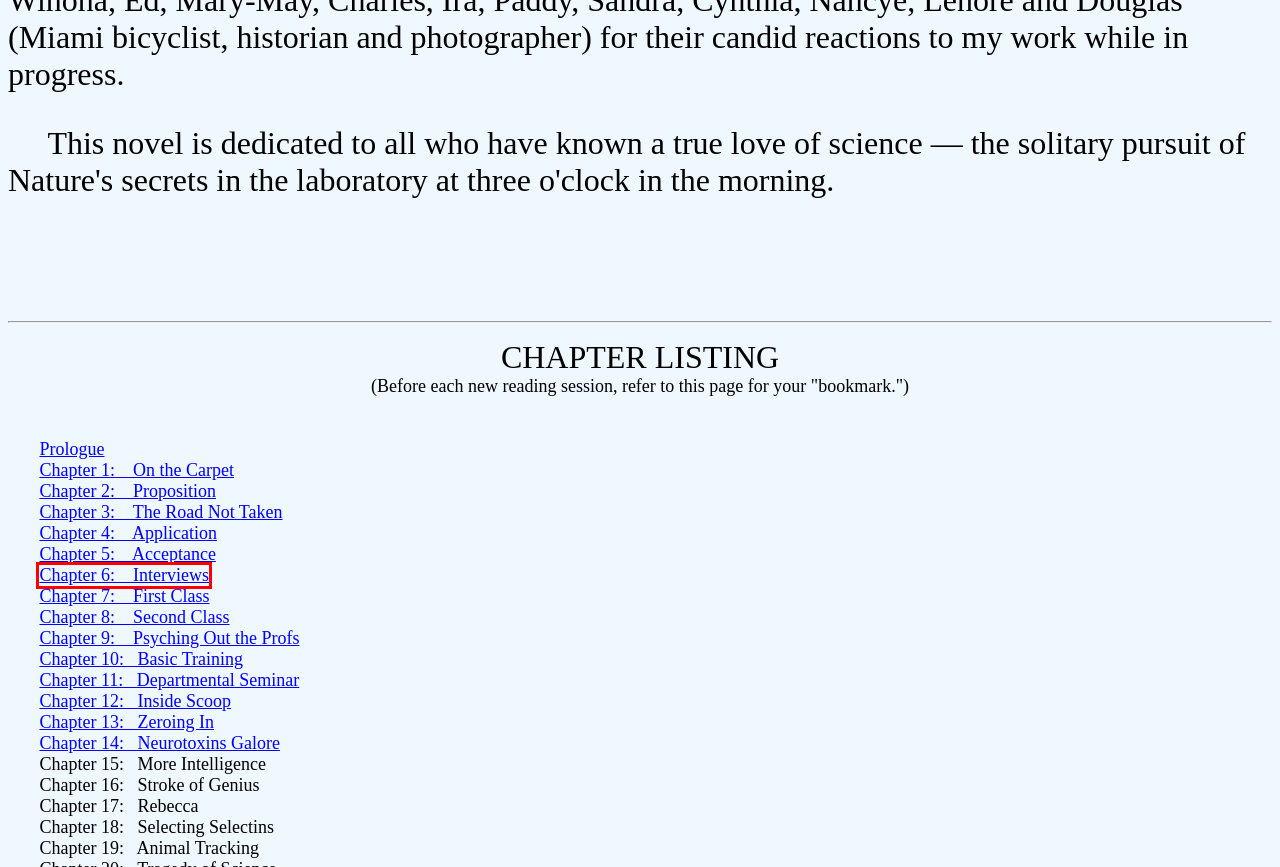Examine the screenshot of a webpage with a red bounding box around a UI element. Select the most accurate webpage description that corresponds to the new page after clicking the highlighted element. Here are the choices:
A. Pharmacology is Murder, by Dirk Wyle, Chapter 5, Free HTML download
B. Pharmacology is Murder, by Dirk Wyle, Chapter 6, Free HTML download
C. Pharmacology is Murder, by Dirk Wyle, Chapter 10, Free HTML download
D. Pharmacology is Murder, by Dirk Wyle, Chapter 11, Free HTML download
E. Pharmacology is Murder, by Dirk Wyle, Chapter 3, Free HTML download
F. Pharmacology is Murder, by Dirk Wyle, Prologue & Chapter 1, Free HTML download
G. Pharmacology is Murder, by Dirk Wyle, Chapter 8, Free HTML download
H. Pharmacology is Murder, by Dirk Wyle, Chapter 2, Free HTML download

B